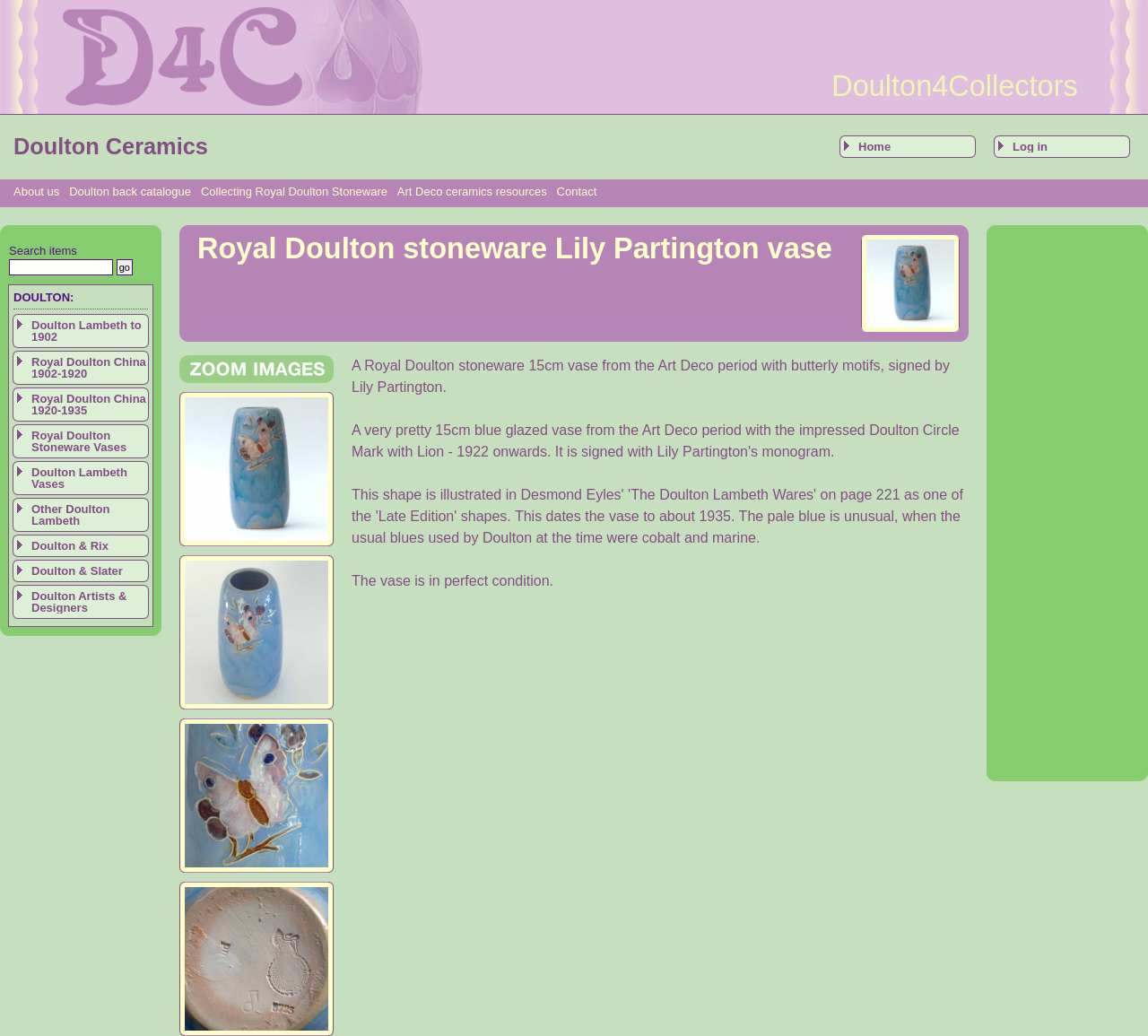Show the bounding box coordinates of the element that should be clicked to complete the task: "Click the 'Contact' link".

[0.485, 0.179, 0.52, 0.192]